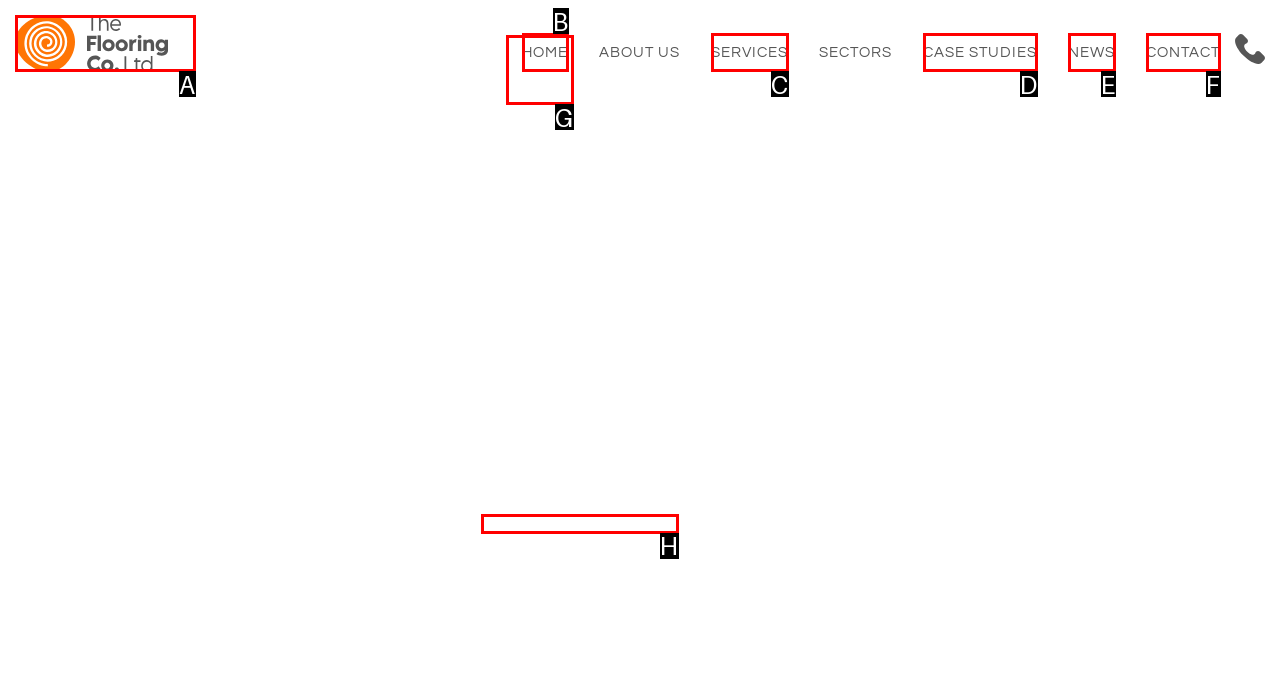From the options shown in the screenshot, tell me which lettered element I need to click to complete the task: Read more about 'Anchor Hanover Group'.

H